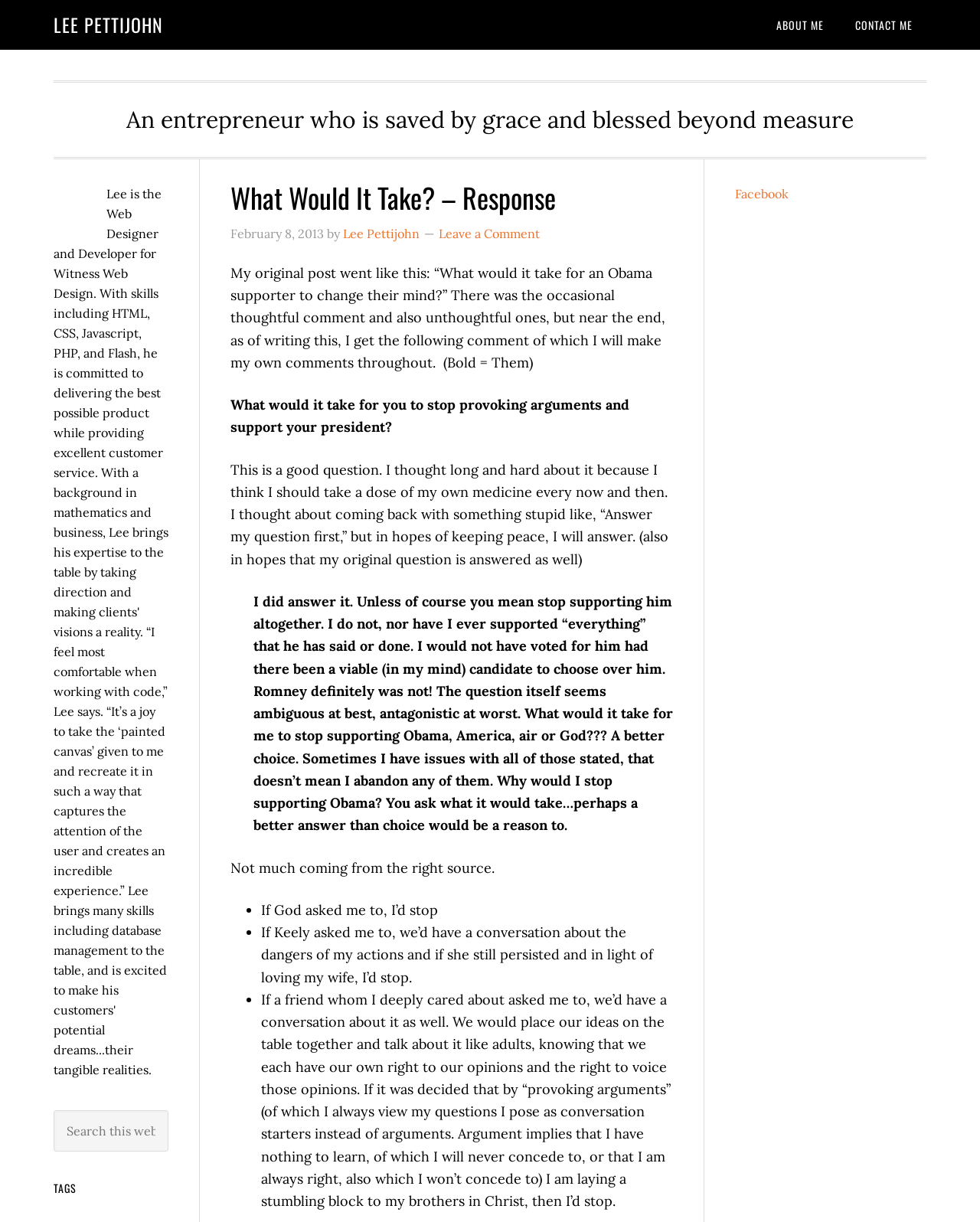What is the date of the blog post?
Kindly answer the question with as much detail as you can.

The date of the blog post is mentioned in the time element '' which contains the text 'February 8, 2013'. This date is likely the publication date of the post.